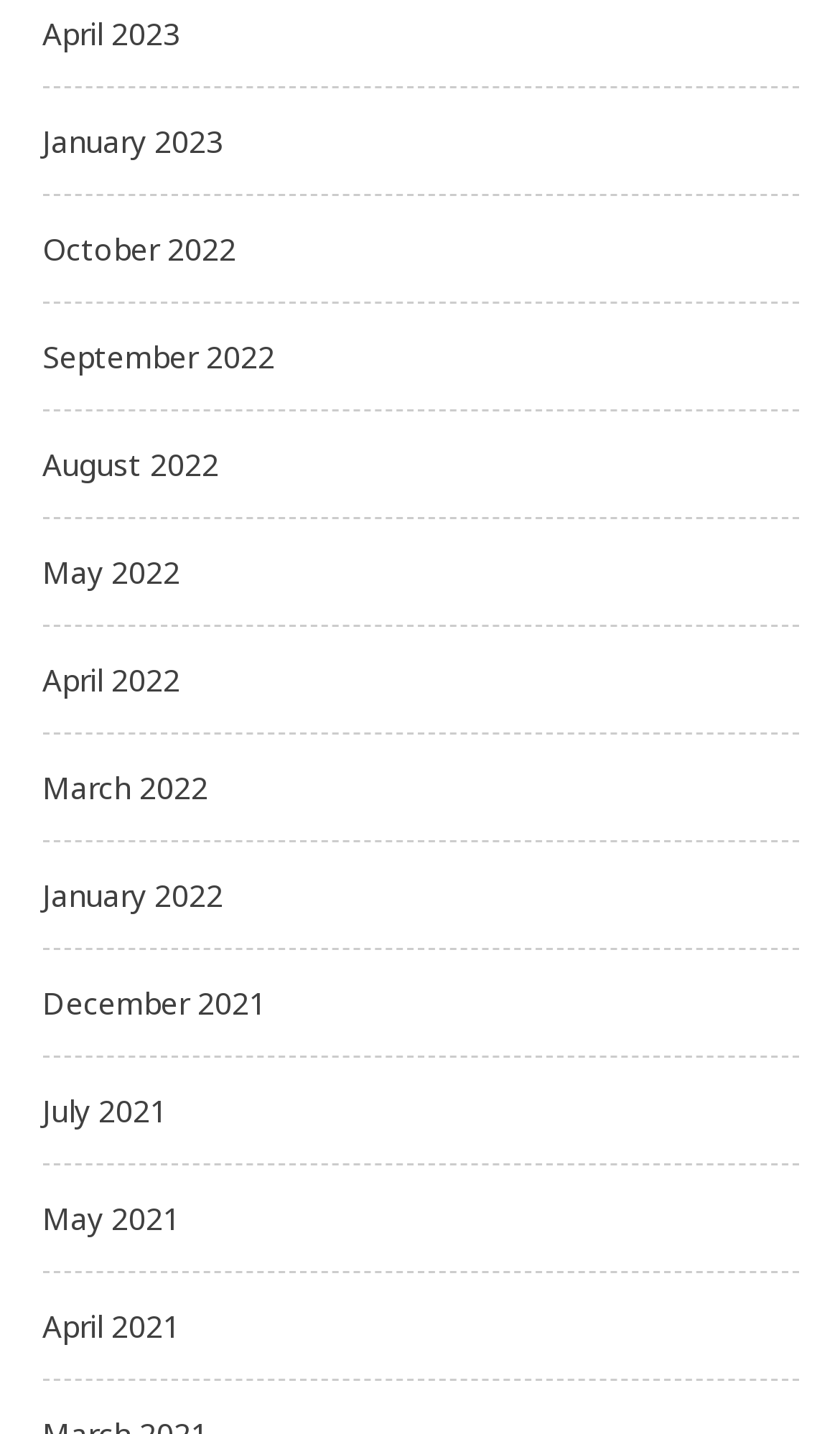Please predict the bounding box coordinates of the element's region where a click is necessary to complete the following instruction: "view October 2022". The coordinates should be represented by four float numbers between 0 and 1, i.e., [left, top, right, bottom].

[0.05, 0.159, 0.281, 0.188]